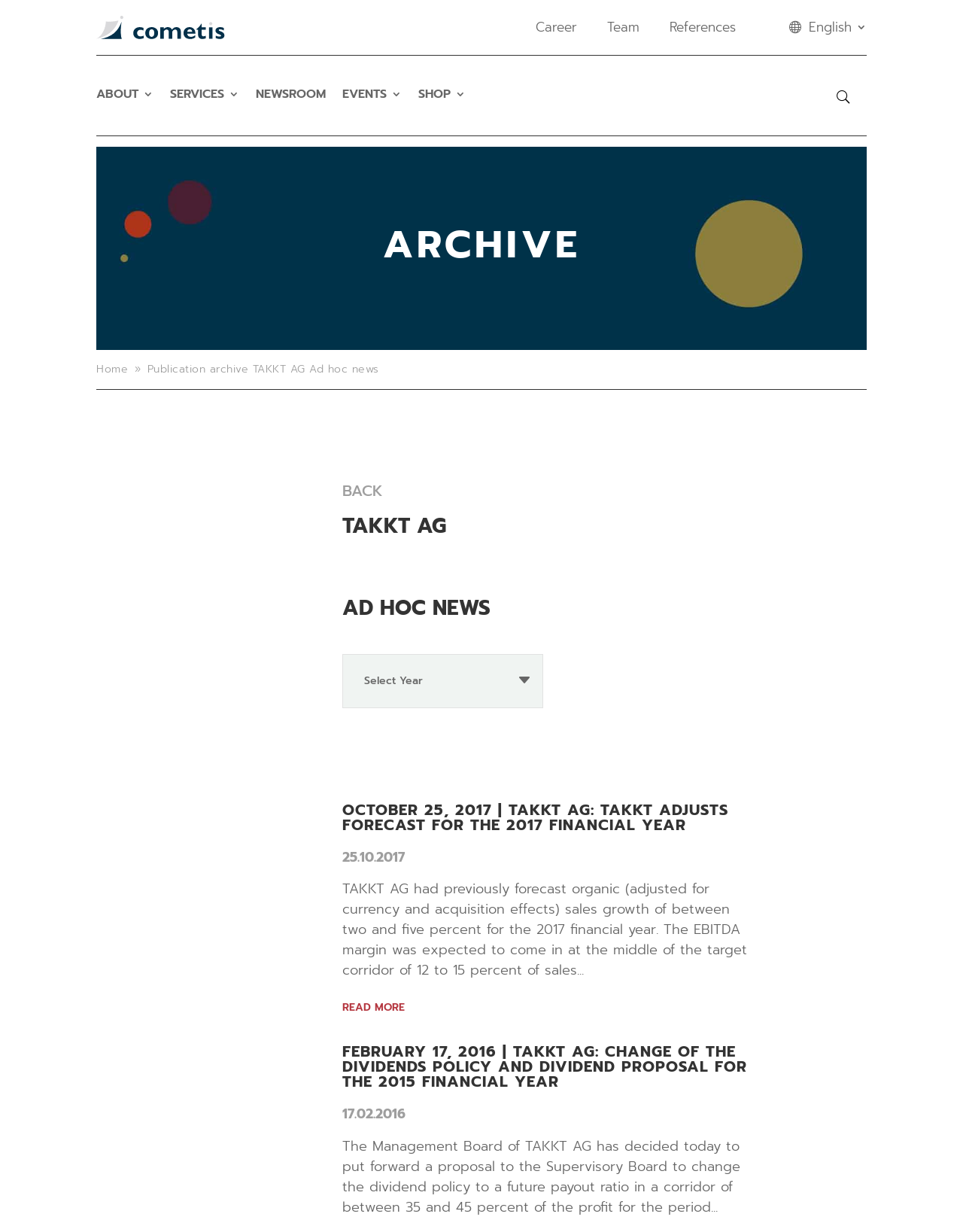Provide a brief response to the question using a single word or phrase: 
What is the language of the webpage?

English